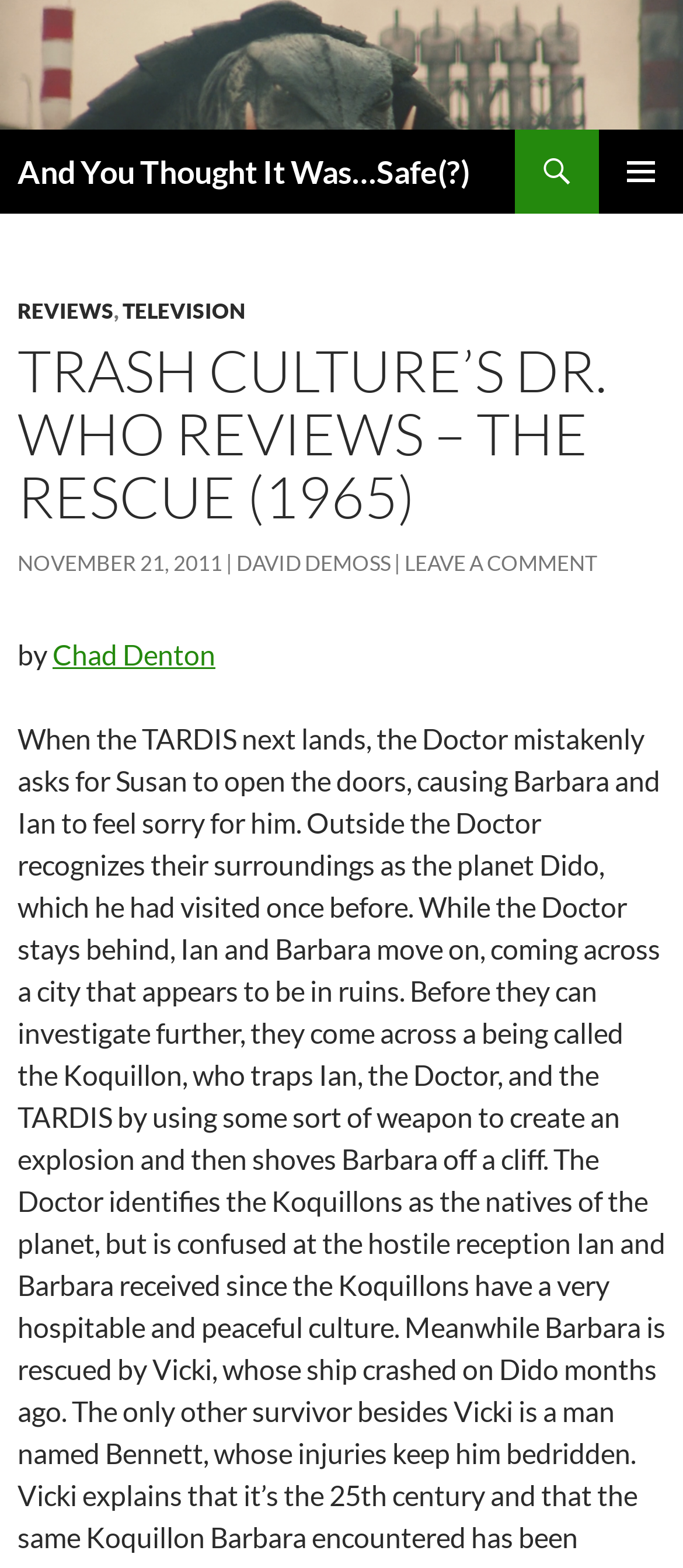Locate the bounding box coordinates of the clickable part needed for the task: "read the article posted on November 21, 2011".

[0.026, 0.351, 0.326, 0.368]